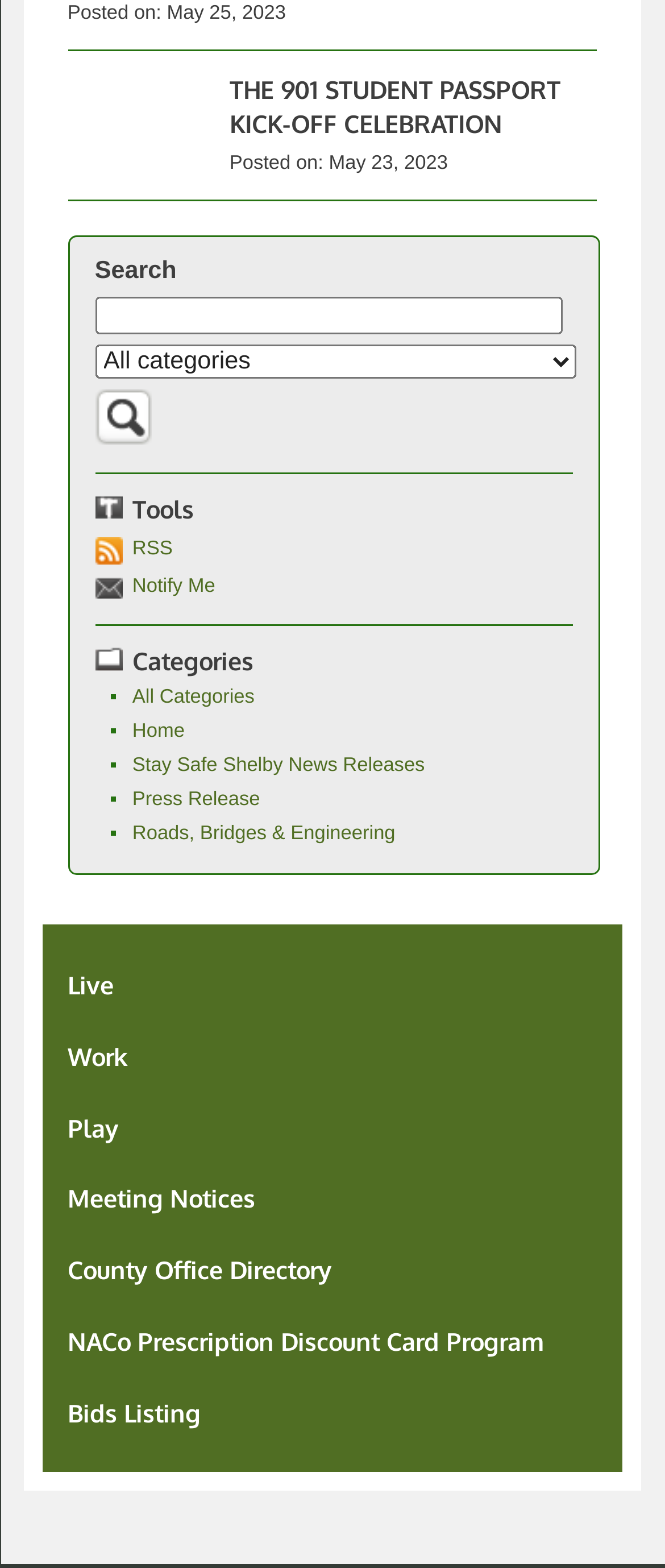Provide the bounding box for the UI element matching this description: "Work".

[0.065, 0.651, 0.935, 0.696]